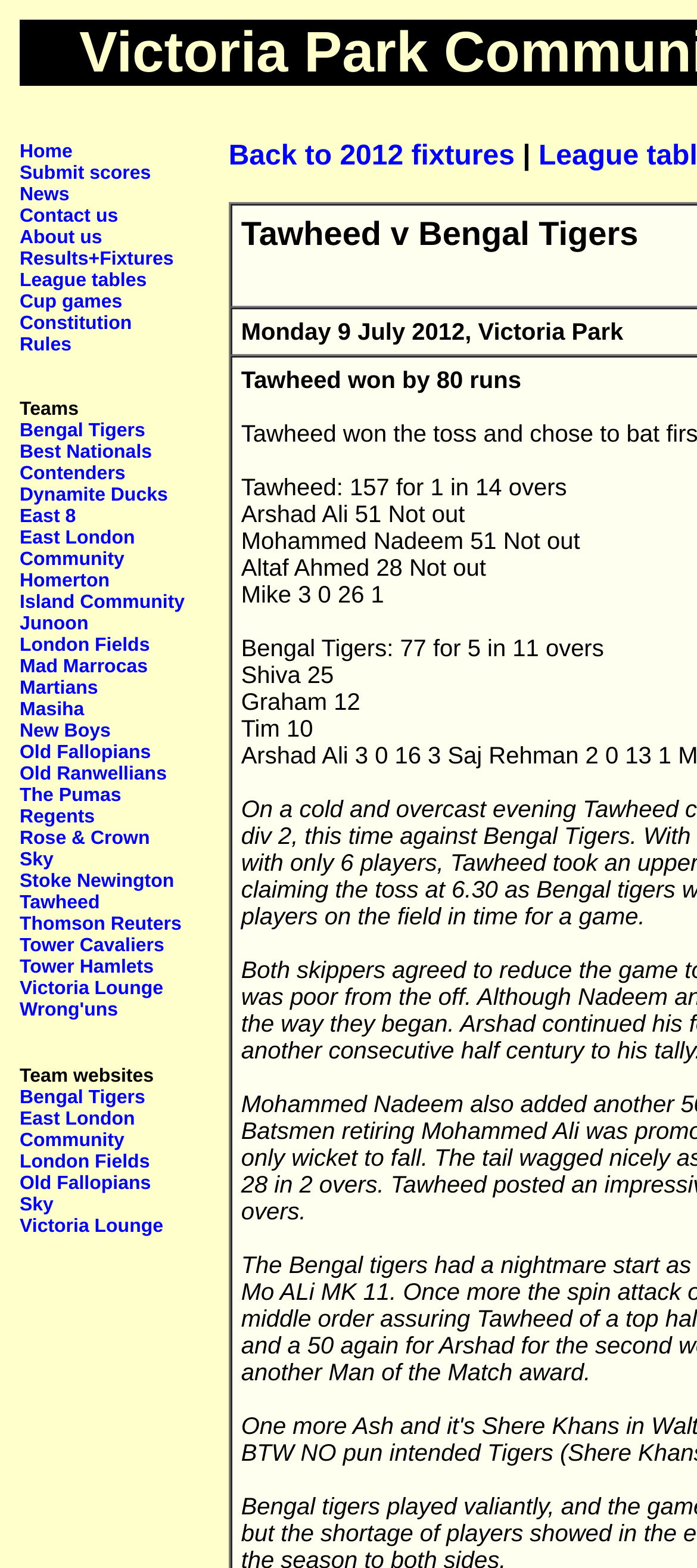Kindly determine the bounding box coordinates for the area that needs to be clicked to execute this instruction: "Check Tawheed team score".

[0.346, 0.303, 0.813, 0.32]